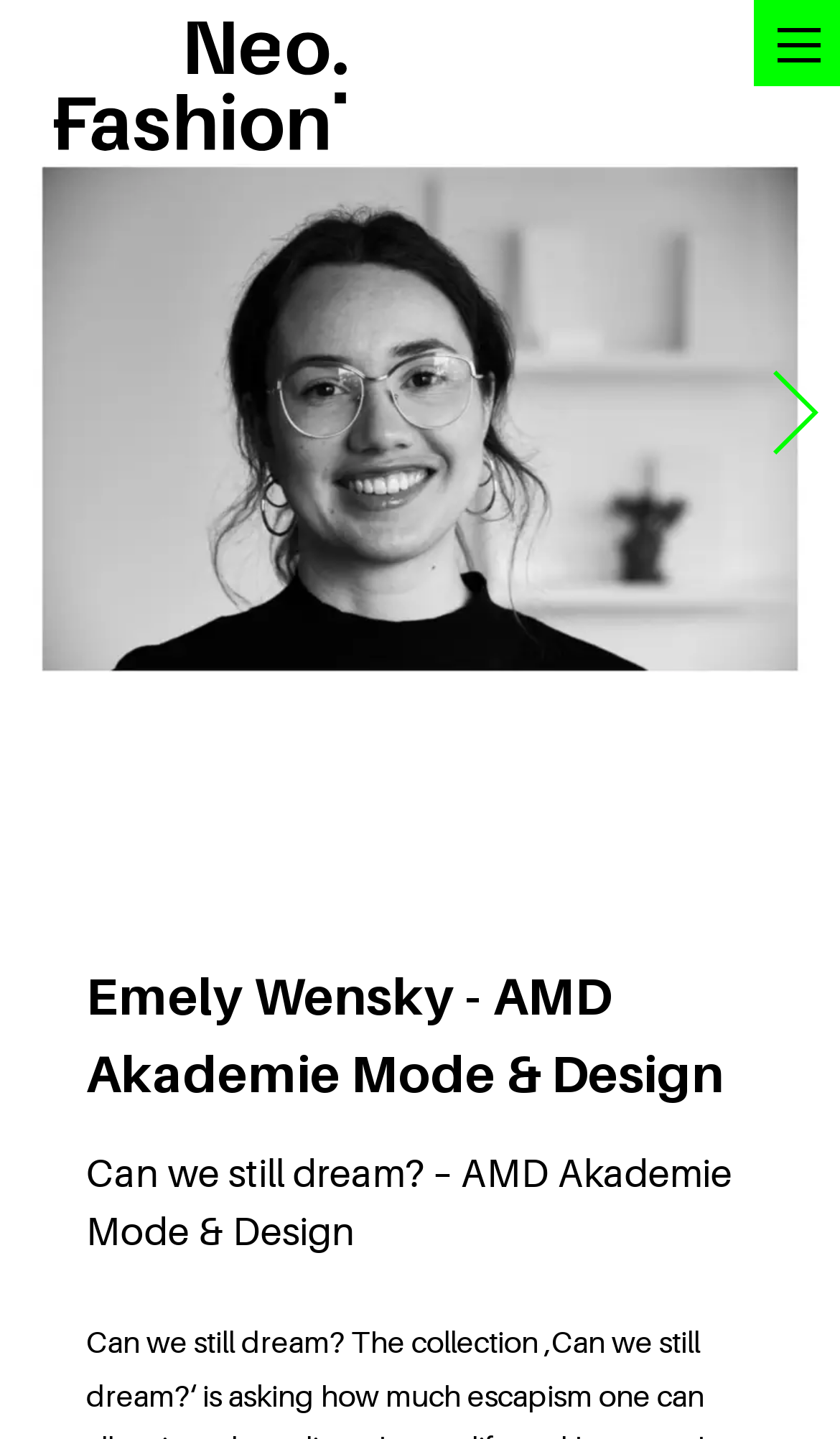Identify the bounding box for the UI element that is described as follows: "parent_node: News".

[0.064, 0.015, 0.412, 0.105]